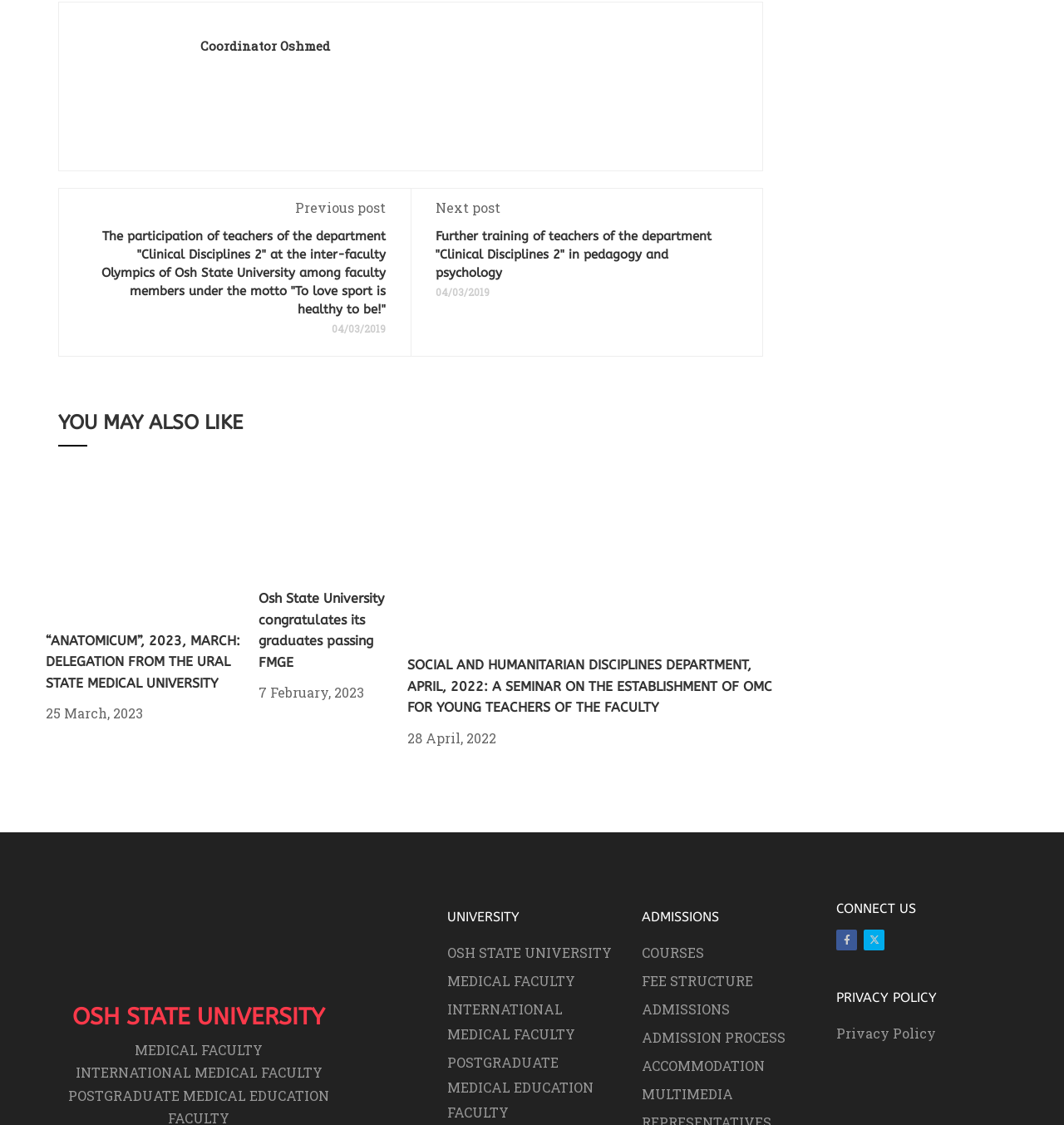Identify the bounding box coordinates of the clickable region necessary to fulfill the following instruction: "View the post about the inter-faculty Olympics". The bounding box coordinates should be four float numbers between 0 and 1, i.e., [left, top, right, bottom].

[0.095, 0.203, 0.362, 0.281]